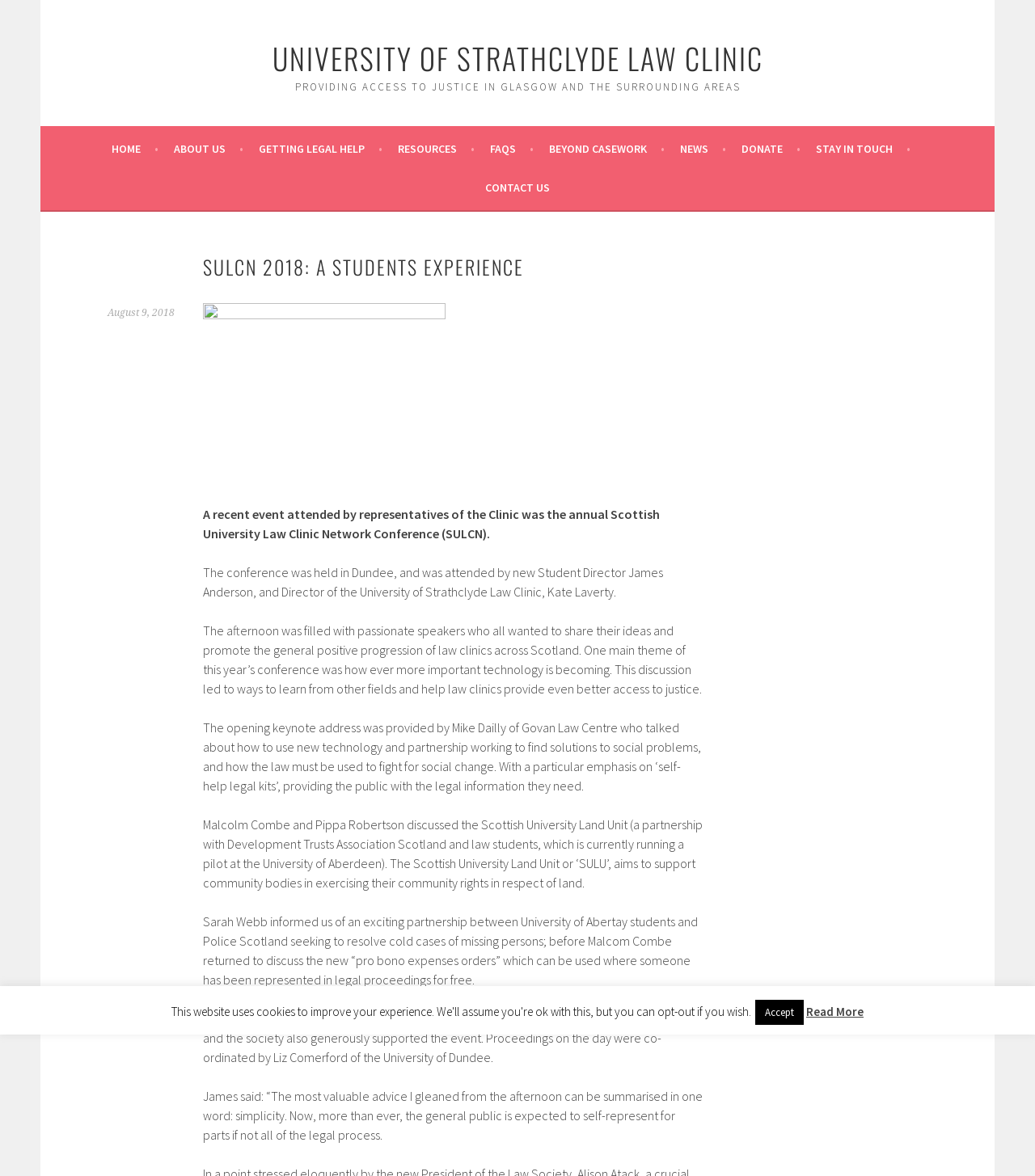What is the name of the event mentioned in the article?
Offer a detailed and full explanation in response to the question.

I found the answer by looking at the heading element with the text 'SULCN 2018: A STUDENTS EXPERIENCE' which indicates that SULCN 2018 is the name of the event.